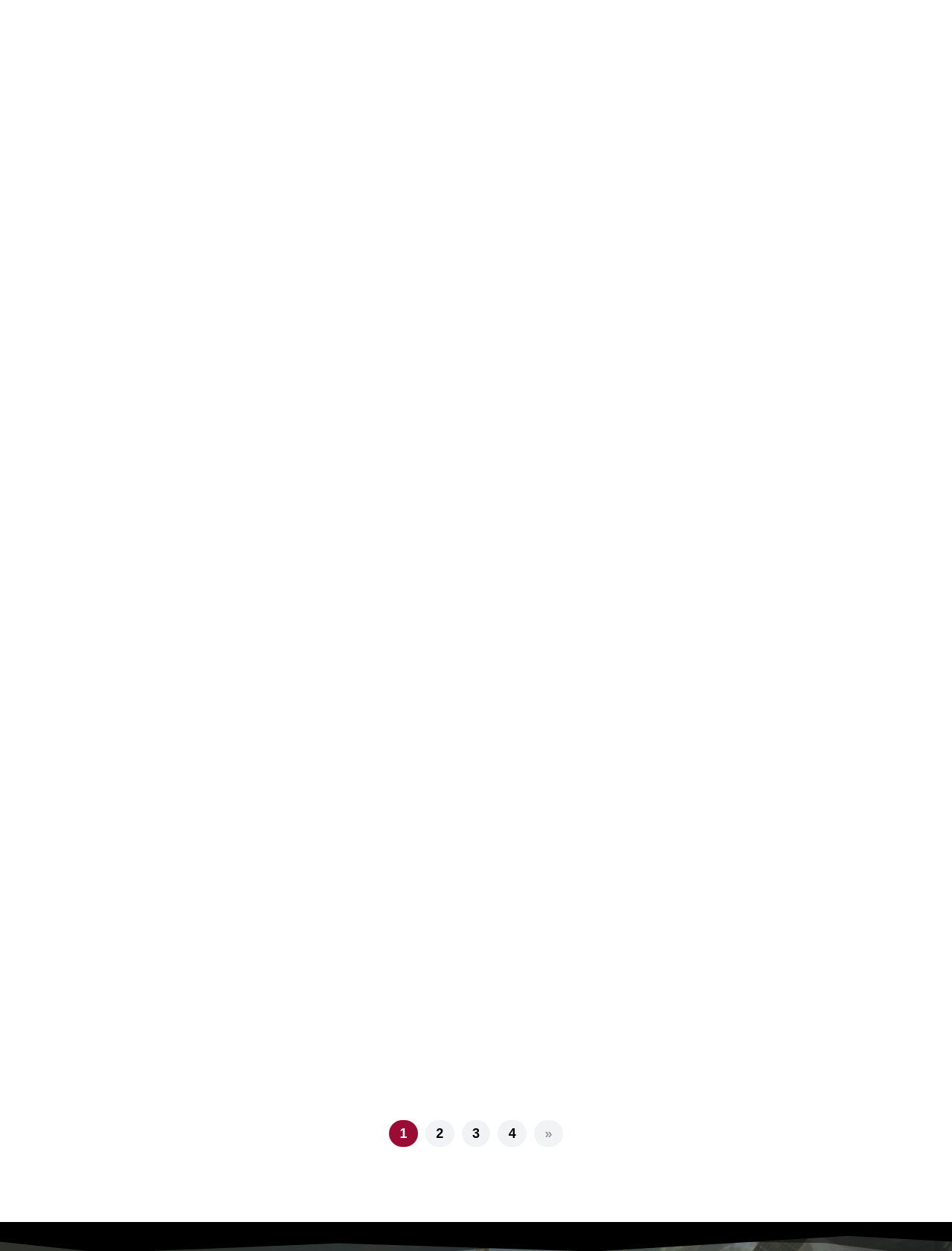Please determine the bounding box coordinates of the element to click on in order to accomplish the following task: "go to the next page". Ensure the coordinates are four float numbers ranging from 0 to 1, i.e., [left, top, right, bottom].

[0.561, 0.895, 0.591, 0.917]